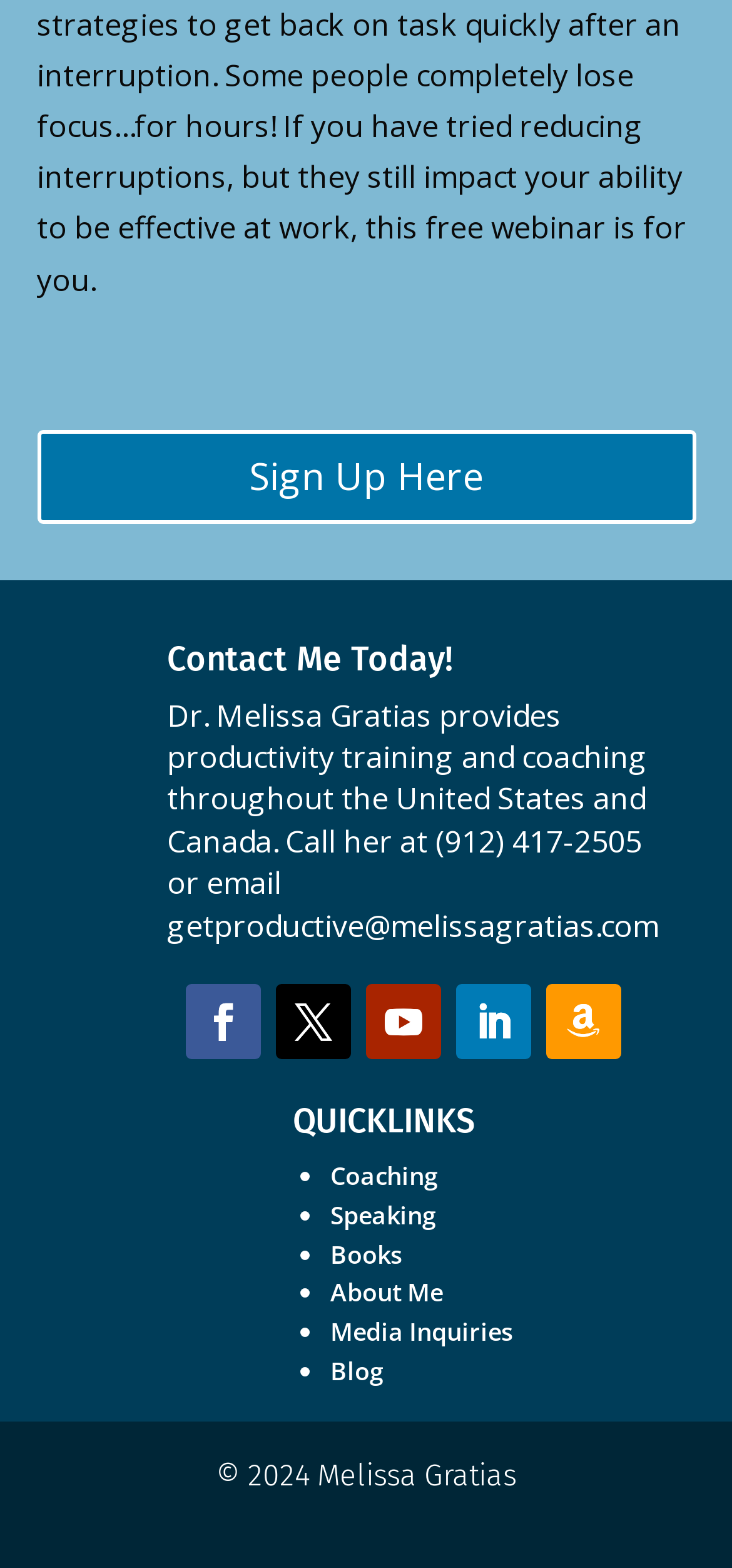Using the given element description, provide the bounding box coordinates (top-left x, top-left y, bottom-right x, bottom-right y) for the corresponding UI element in the screenshot: Follow

[0.5, 0.628, 0.603, 0.676]